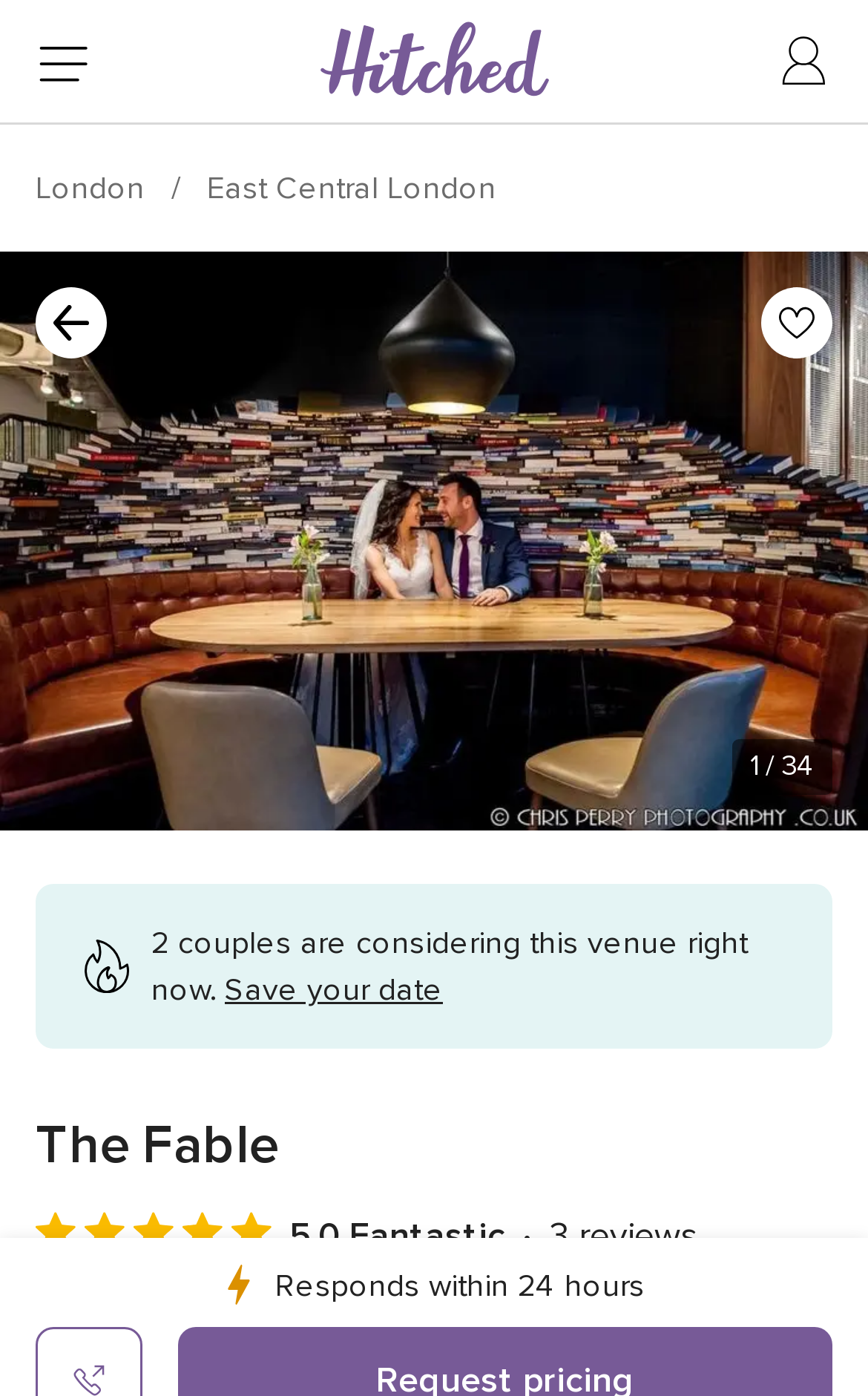Summarize the contents and layout of the webpage in detail.

The webpage is about The Fable, a wedding venue located in the City of London, East Central London. At the top left corner, there is a small image, and next to it, a link to "Weddings" with a corresponding image. On the top right corner, there is a link to "User login" accompanied by a small image.

Below the top section, there are two links, "London" and "East Central London", which are likely related to the venue's location. The main content area is dominated by a large image of The Fable, which takes up the entire width of the page.

To the left of the image, there is a heading that reads "The Fable" and a rating of 5.0 out of 5, indicated by five small images. Below the rating, there are links to "3 reviews" and "City of London, East Central London". 

On the right side of the image, there is a carousel section with buttons labeled "Results" and "Add supplier to Favourites". The carousel also displays a figure with the text "HIRED" and a small image. Below the carousel, there is a static text that reads "2 couples are considering this venue right now" and a call-to-action button that says "Save your date".

At the bottom of the page, there is a small image and a static text that reads "Responds within 24 hours".